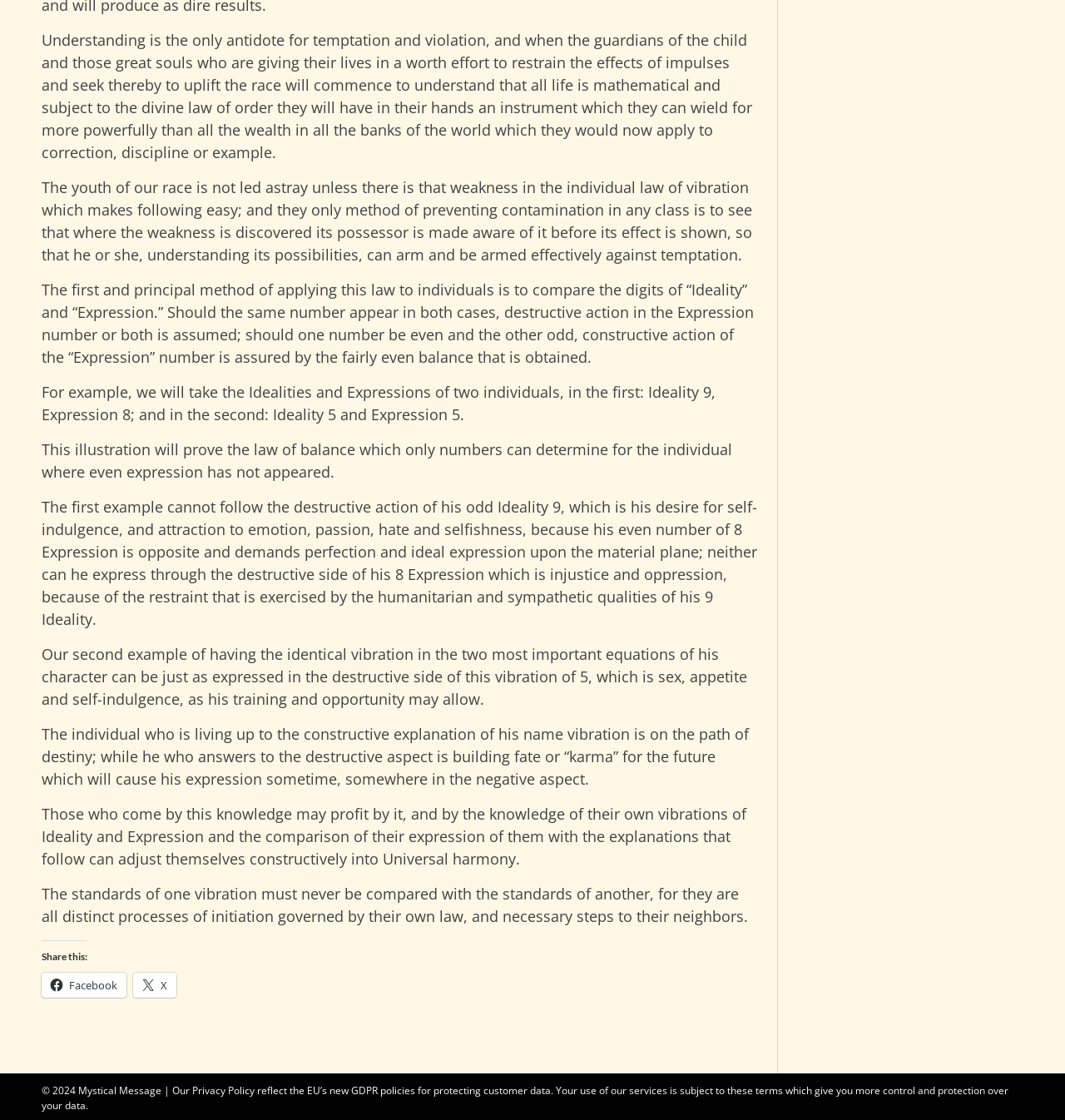Please respond to the question with a concise word or phrase:
What is the significance of even and odd numbers in numerology?

Constructive or destructive action